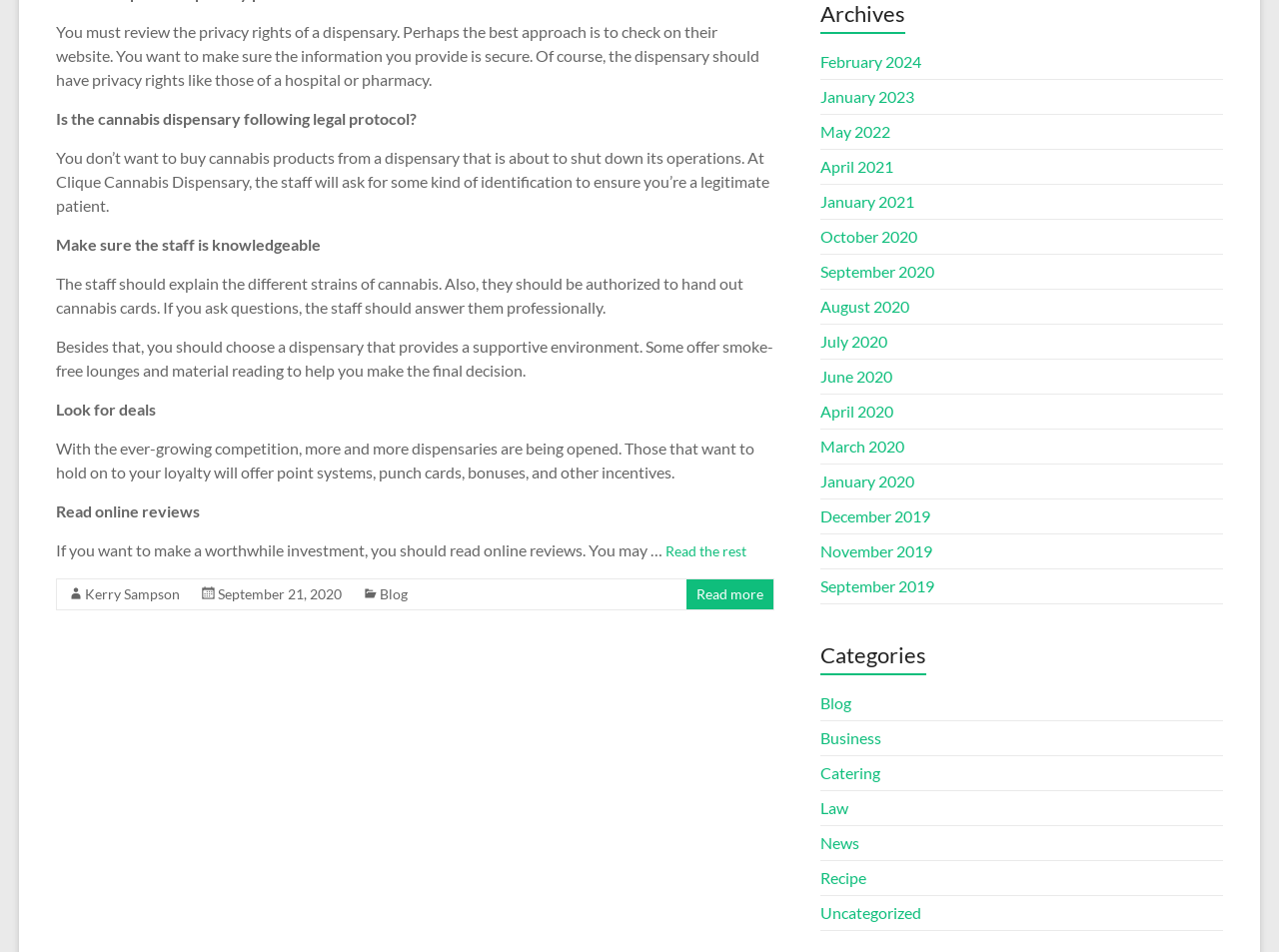What can you do to make a worthwhile investment?
Please look at the screenshot and answer in one word or a short phrase.

Read online reviews